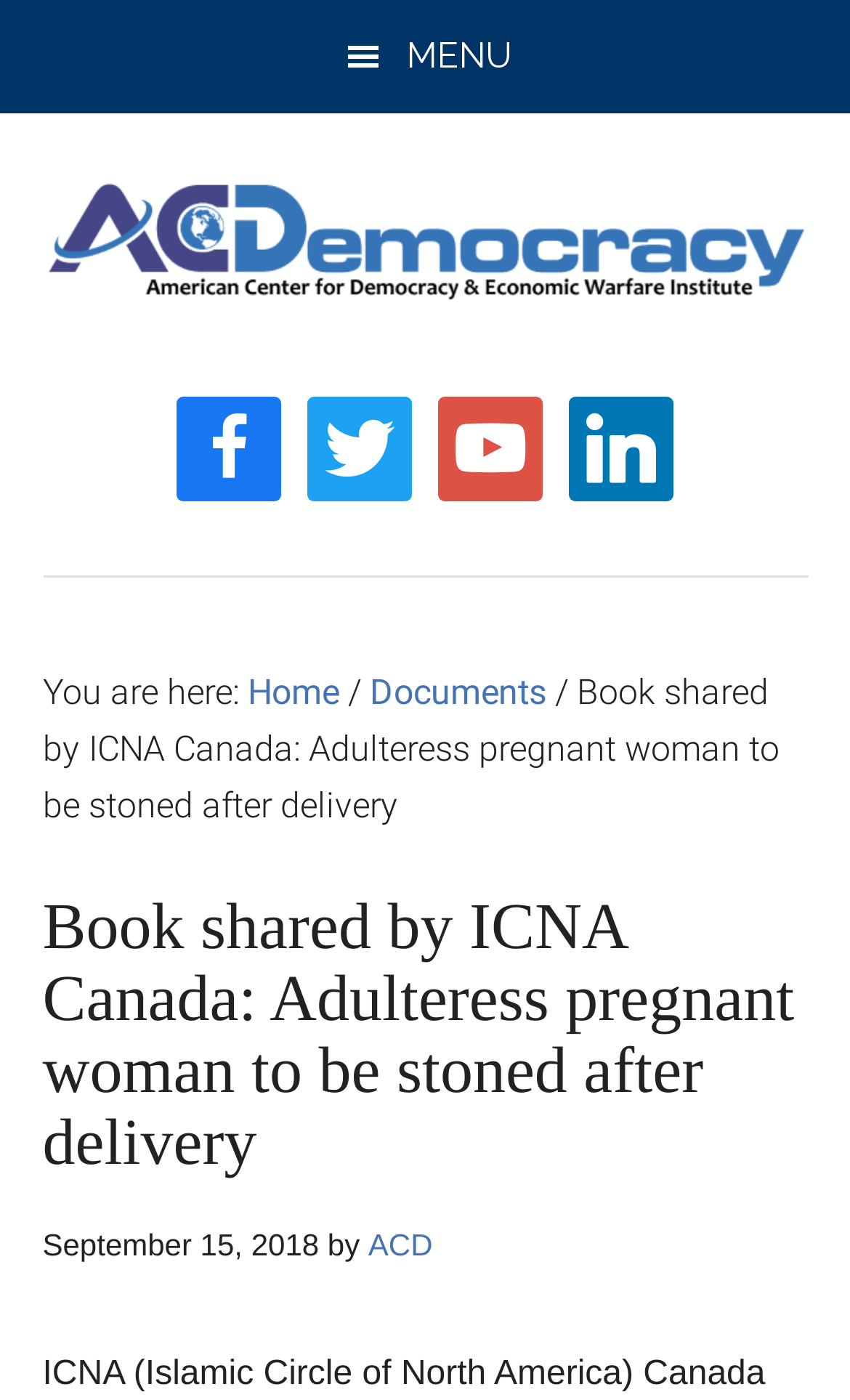Respond to the question below with a concise word or phrase:
How many social media links are available?

4